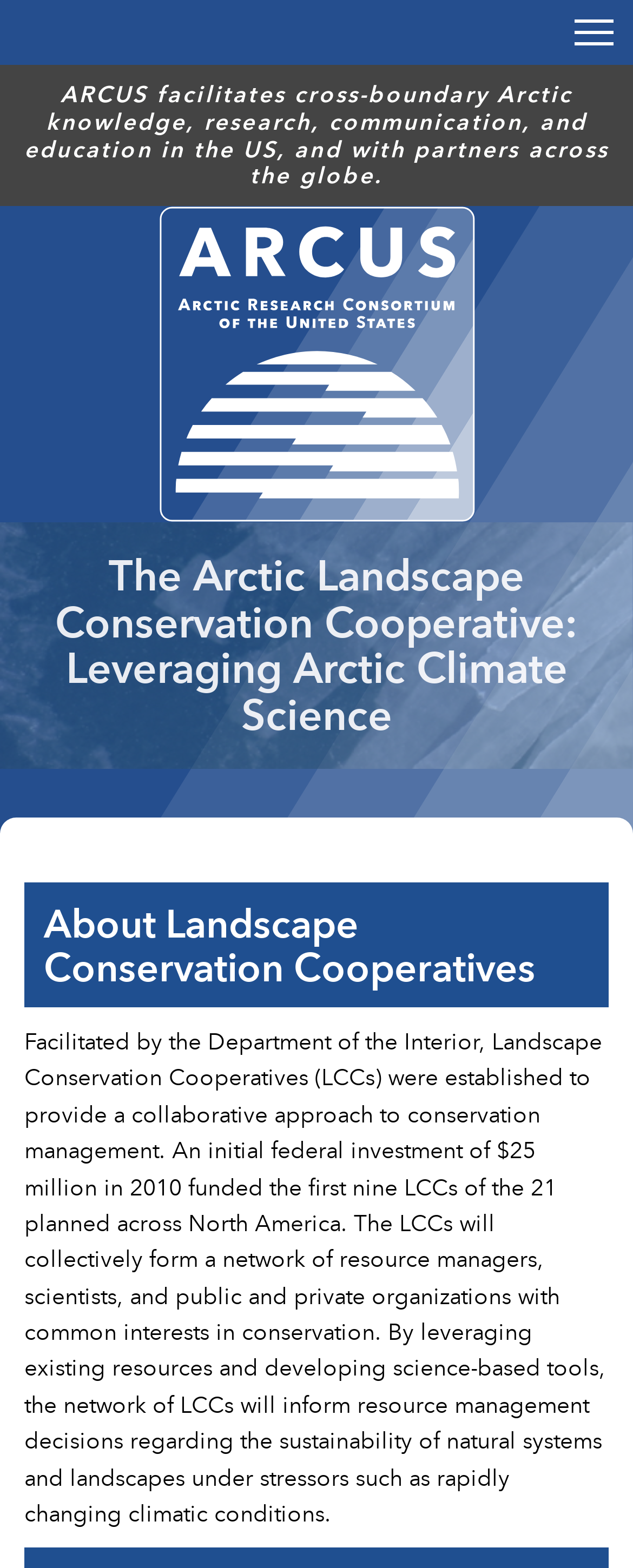Extract the primary header of the webpage and generate its text.

The Arctic Landscape Conservation Cooperative: Leveraging Arctic Climate Science